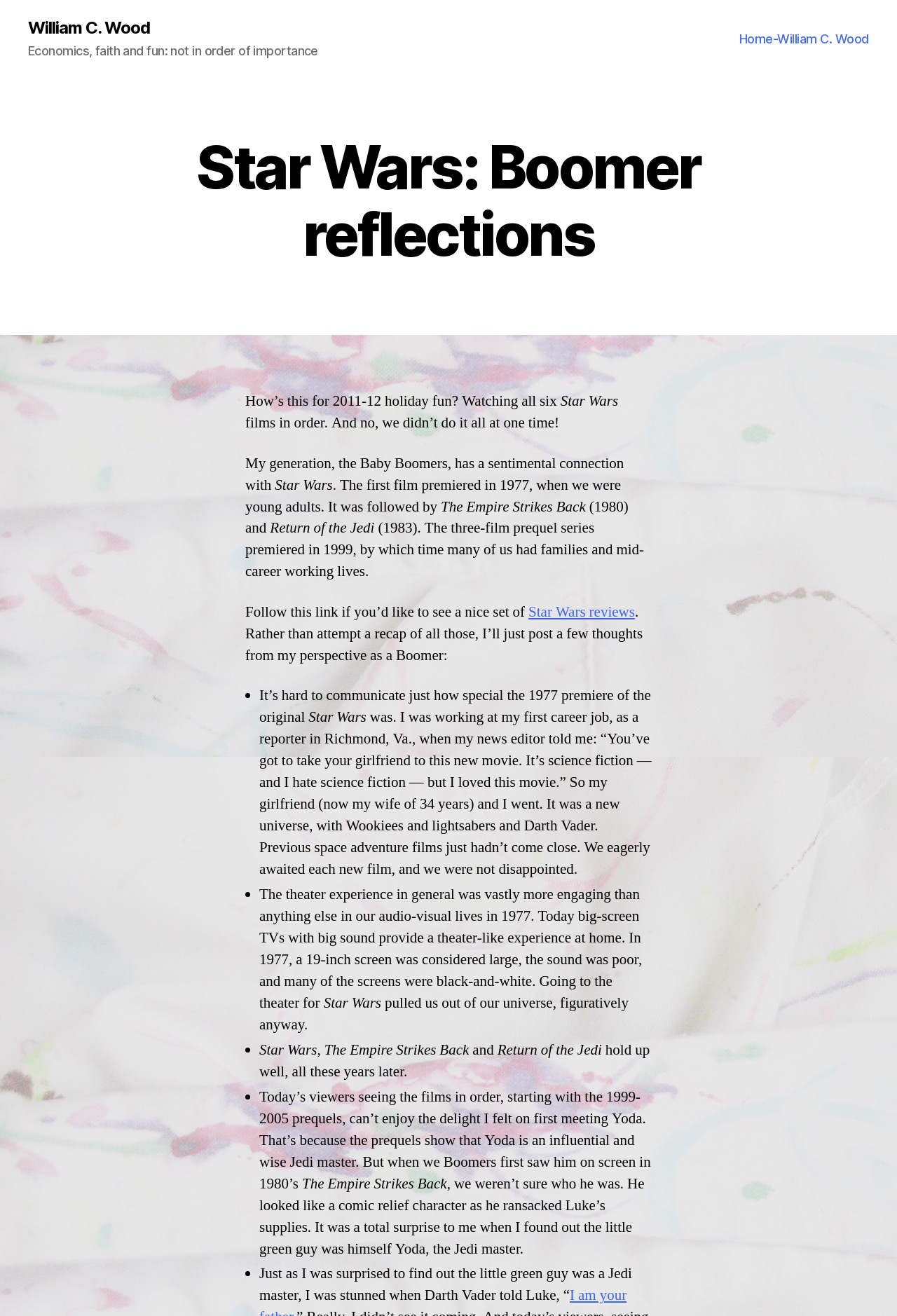What is the name of the first Star Wars film?
Based on the image, answer the question with a single word or brief phrase.

Star Wars